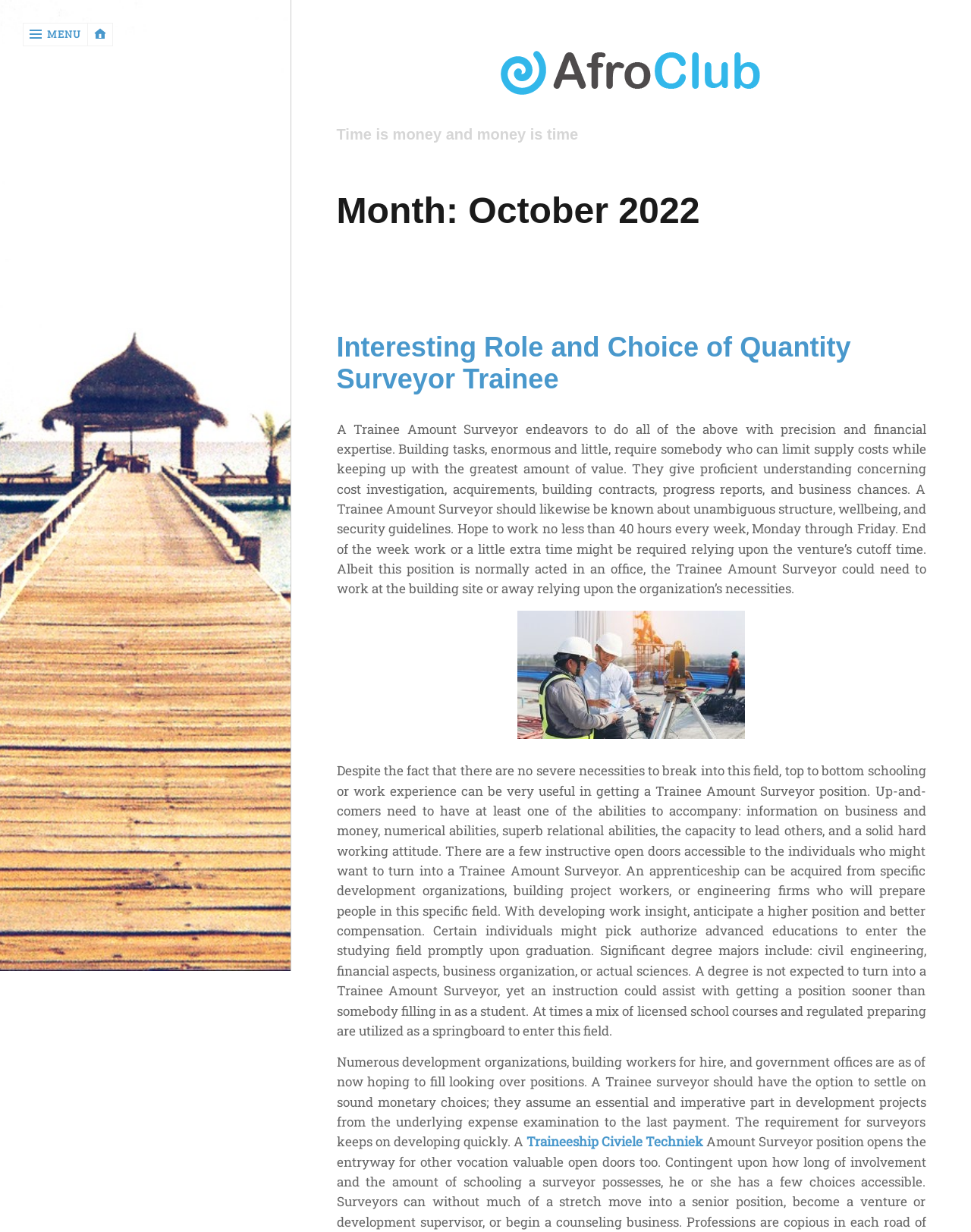Describe all the significant parts and information present on the webpage.

The webpage is about Afro Club in October 2022. At the top left, there is a search bar with a magnifying glass icon and a placeholder text "Search...". Next to the search bar, there is a button with a hamburger menu icon. 

Below the search bar, there are three navigation links: "Shopping", "Entertainment", and "Business", aligned horizontally from left to right. 

On the top right, there are two more links: "MENU" and another icon. 

The main content of the webpage is divided into sections. The first section has a heading with no text. Below it, there is a link with no text. 

The second section has a heading that reads "Time is money and money is time". 

The third section has a heading that reads "Month: October 2022". 

The fourth section has a heading that reads "Interesting Role and Choice of Quantity Surveyor Trainee". Below the heading, there is a link with the same text. 

The main content of this section is a long paragraph of text that describes the role of a Quantity Surveyor Trainee, including their responsibilities, required skills, and work environment. 

To the right of the text, there is an image related to Traineeship Civil Engineering. 

Below the image, there are two more paragraphs of text. The first paragraph discusses the educational requirements and opportunities to become a Quantity Surveyor Trainee. The second paragraph talks about the job prospects and the importance of surveyors in development projects. 

At the bottom of the section, there is a link that reads "Traineeship Civiele Techniek".